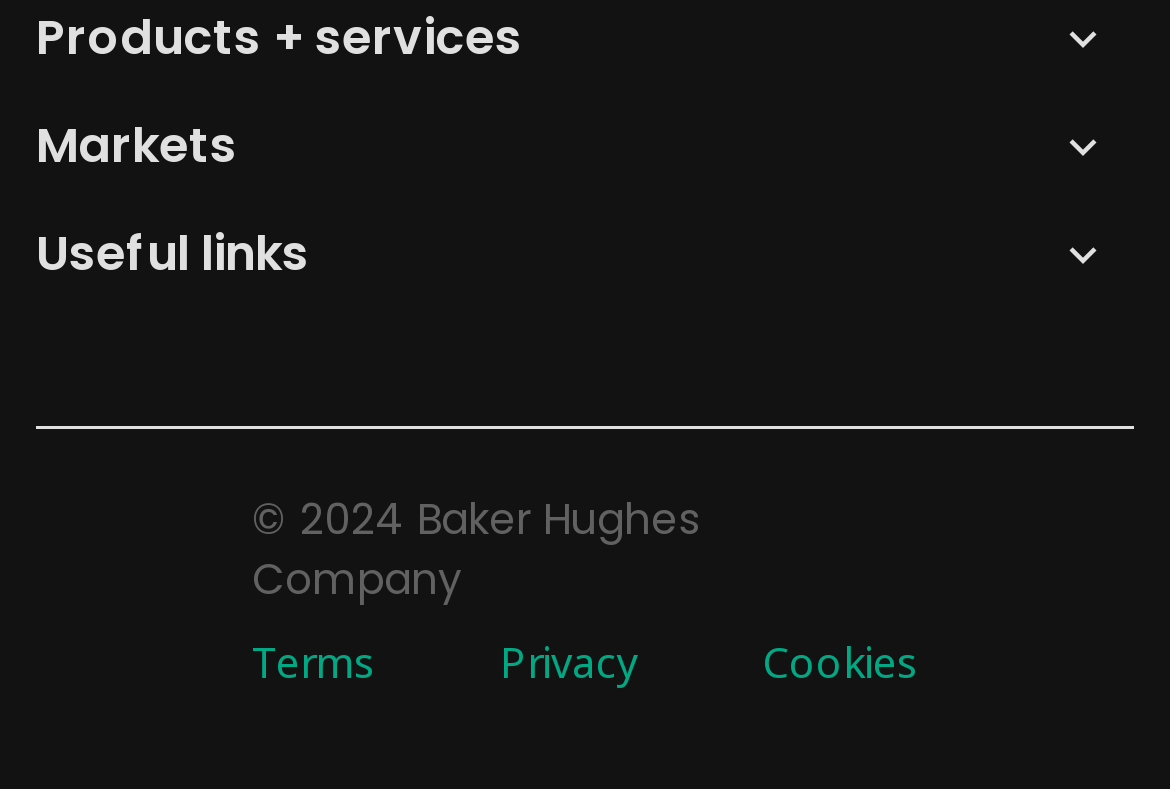Highlight the bounding box coordinates of the element that should be clicked to carry out the following instruction: "Click on Artificial Lift". The coordinates must be given as four float numbers ranging from 0 to 1, i.e., [left, top, right, bottom].

[0.031, 0.138, 0.949, 0.214]